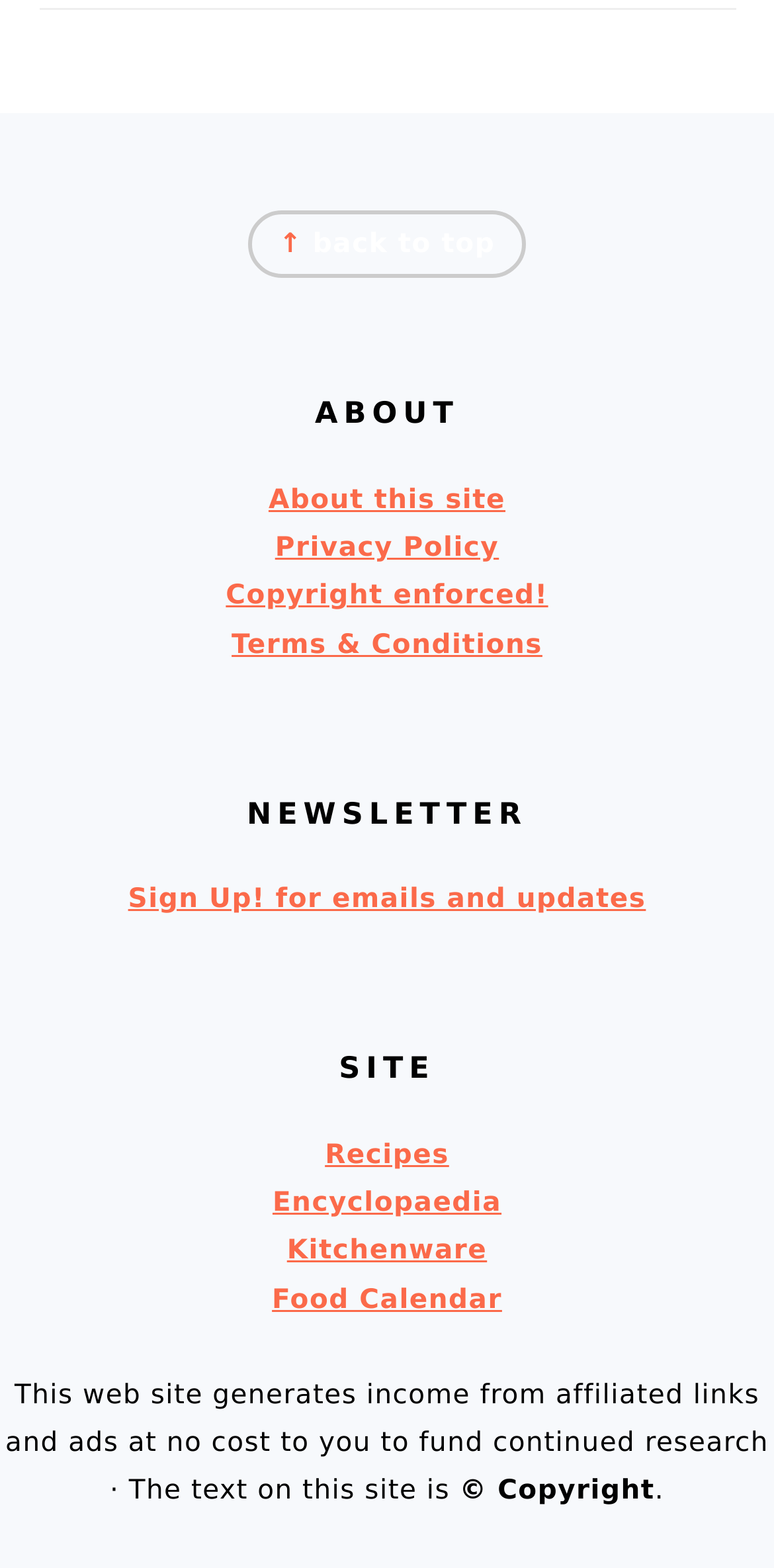How many links are under the 'SITE' category?
Answer with a single word or short phrase according to what you see in the image.

4